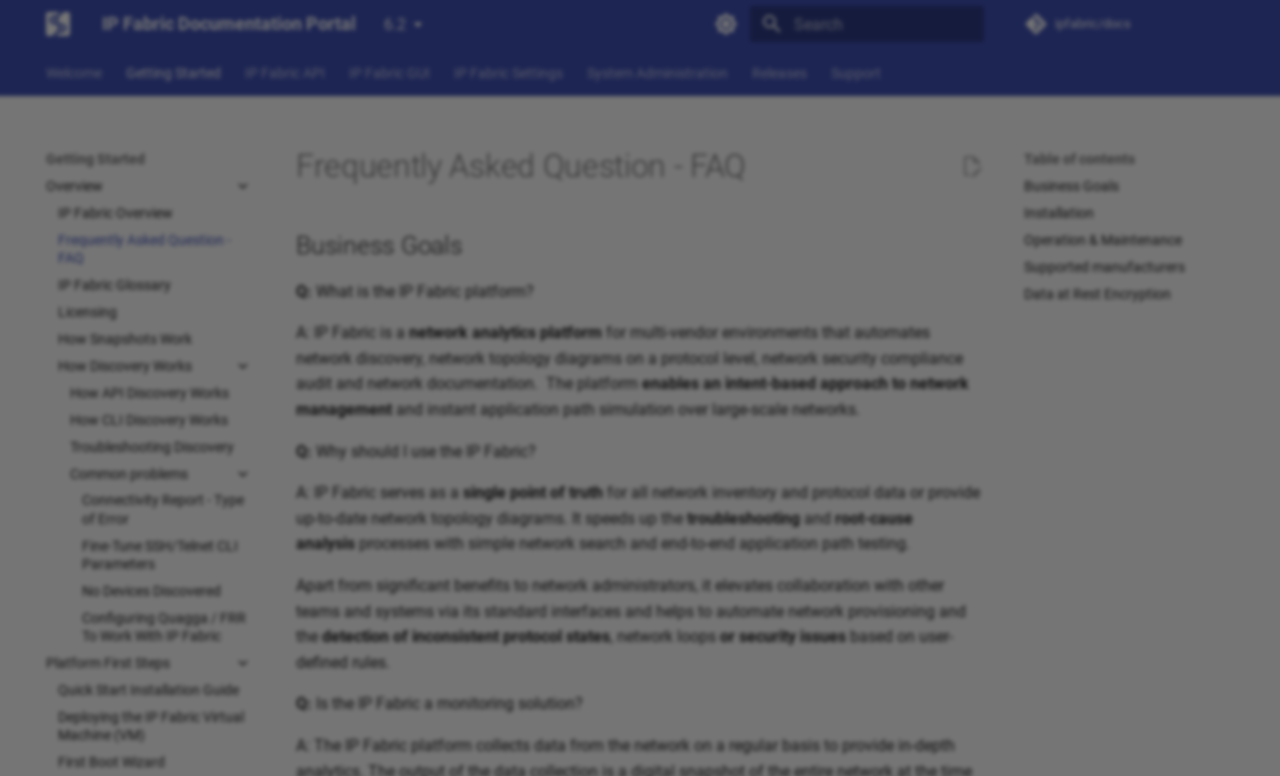Pinpoint the bounding box coordinates of the element that must be clicked to accomplish the following instruction: "Switch to dark mode". The coordinates should be in the format of four float numbers between 0 and 1, i.e., [left, top, right, bottom].

[0.552, 0.005, 0.583, 0.057]